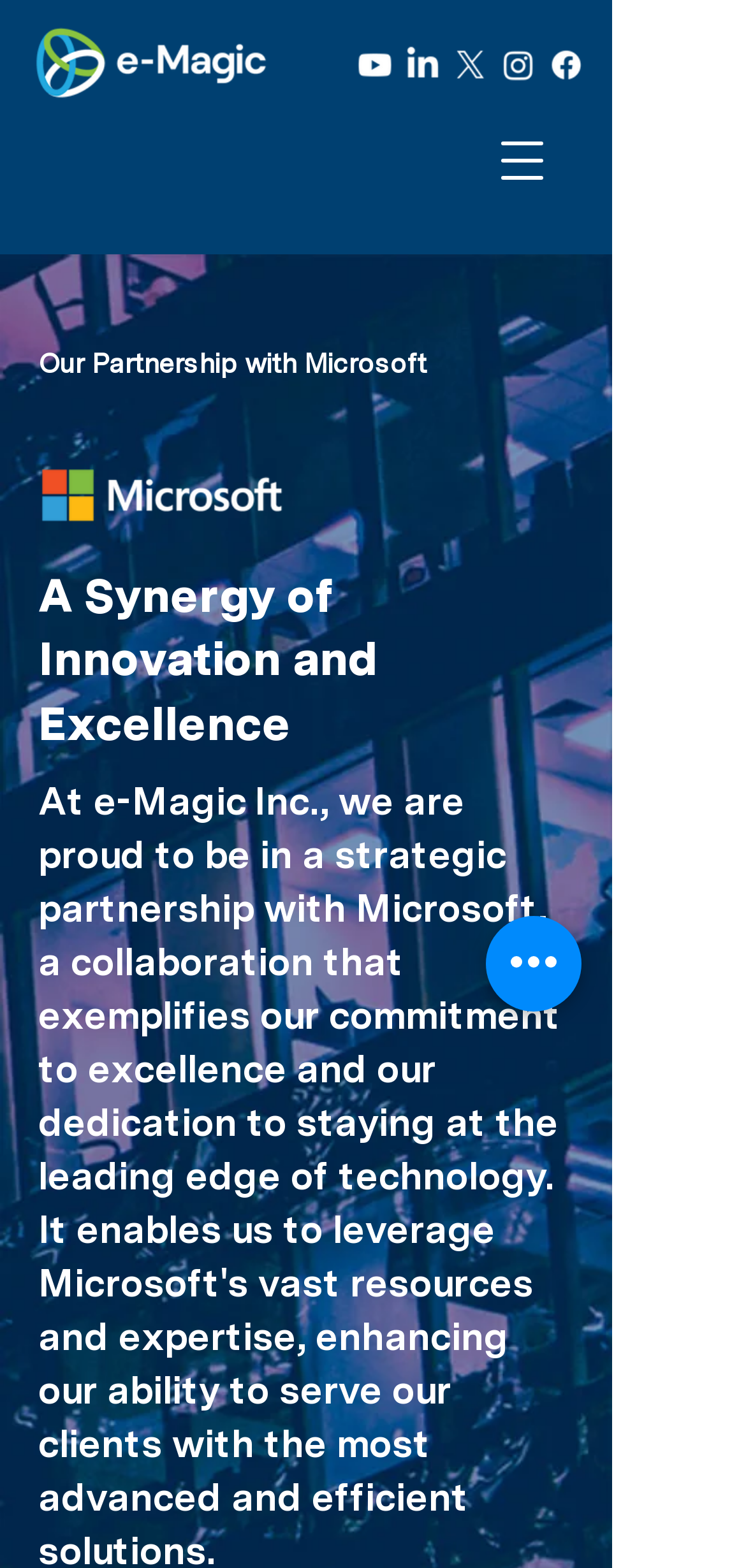Provide the bounding box coordinates of the area you need to click to execute the following instruction: "View Microsoft logos".

[0.051, 0.297, 0.385, 0.332]